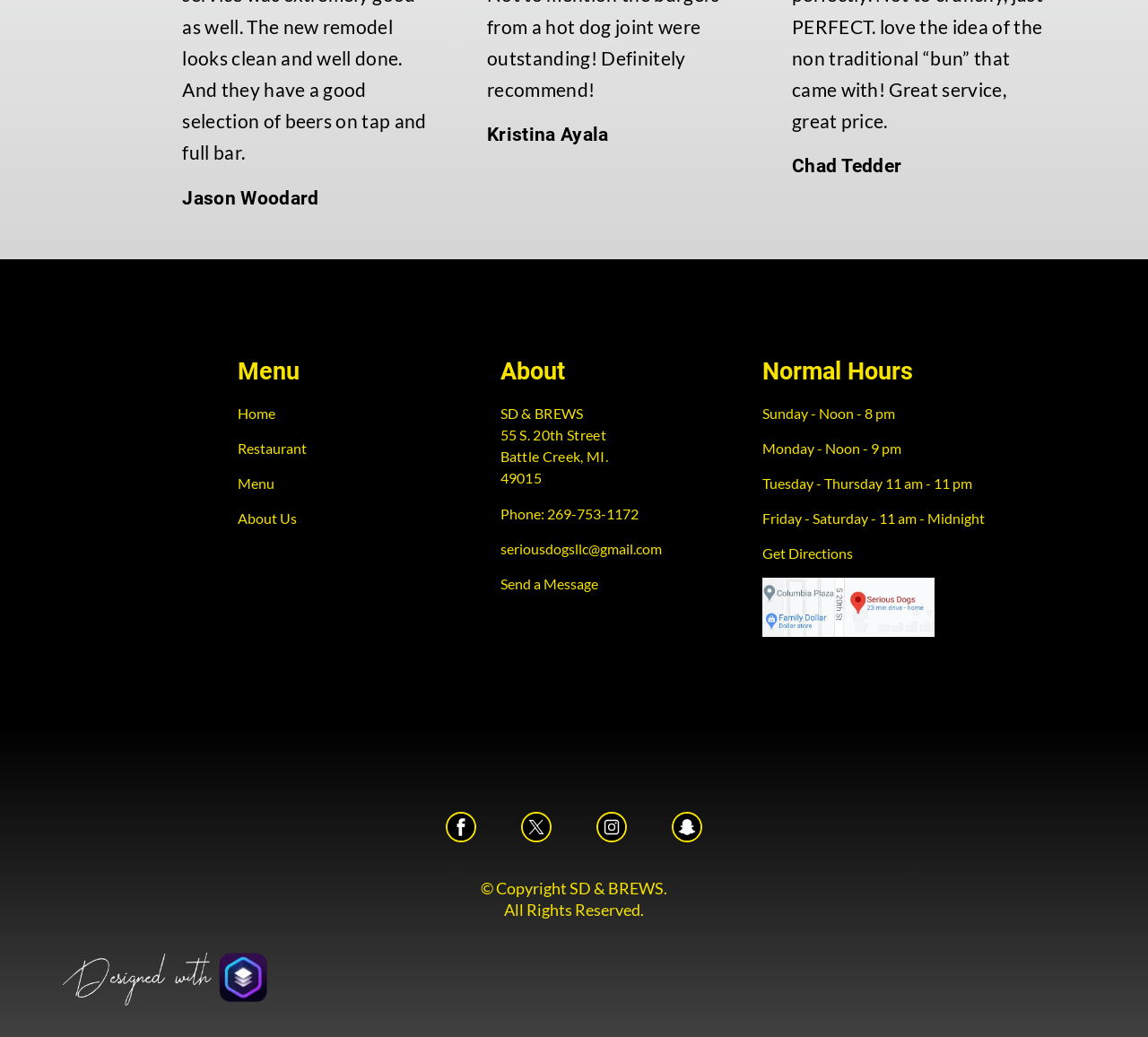Pinpoint the bounding box coordinates of the element that must be clicked to accomplish the following instruction: "Send a Message". The coordinates should be in the format of four float numbers between 0 and 1, i.e., [left, top, right, bottom].

[0.436, 0.553, 0.641, 0.574]